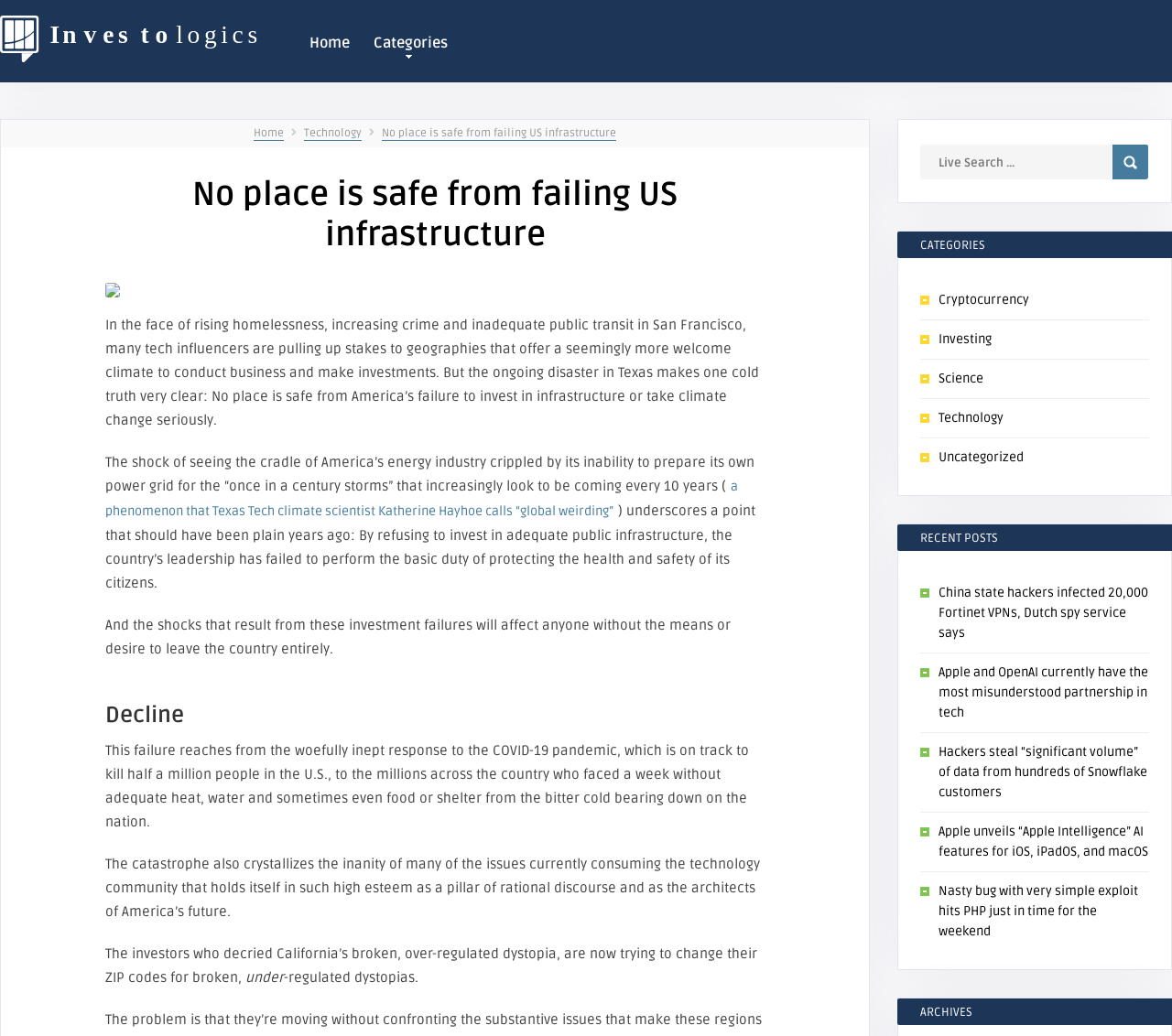Create a detailed narrative of the webpage’s visual and textual elements.

The webpage appears to be a news article or blog post from Investologics, with a focus on the failing US infrastructure. At the top of the page, there is a logo image of Investologics, followed by a navigation menu with links to "Home", "Categories", and other sections.

Below the navigation menu, there is a prominent heading that reads "No place is safe from failing US infrastructure". This heading is accompanied by a small image and a brief summary of the article.

The main content of the article is divided into several sections, each with its own heading. The first section discusses the impact of infrastructure failures on the country, citing examples such as the recent disaster in Texas. The text is accompanied by several links to related topics, including a quote from a climate scientist.

The next section is headed "Decline" and continues to discuss the consequences of infrastructure failures, including the COVID-19 pandemic and the lack of adequate heat, water, and shelter for many Americans.

The article also includes a section with links to recent posts, including news articles about technology, cybersecurity, and other related topics. There is also a section with links to categories, including Cryptocurrency, Investing, Science, and Technology.

At the bottom of the page, there is a search bar with a "Search" button, allowing users to search for specific topics or keywords. Overall, the webpage appears to be a news article or blog post with a focus on the importance of investing in infrastructure and the consequences of failing to do so.